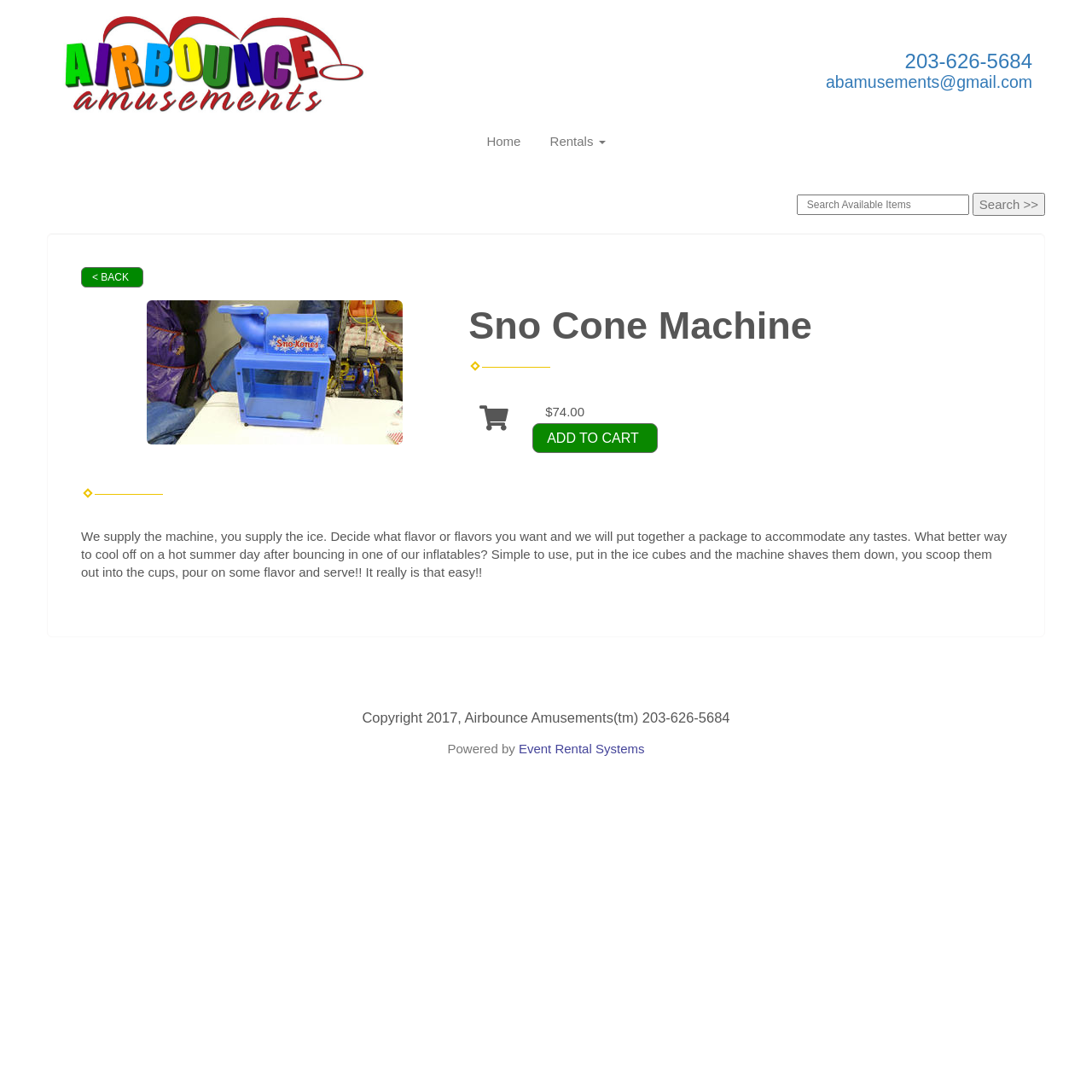What is the purpose of the Sno Cone Machine?
Please use the image to provide a one-word or short phrase answer.

To cool off on a hot summer day